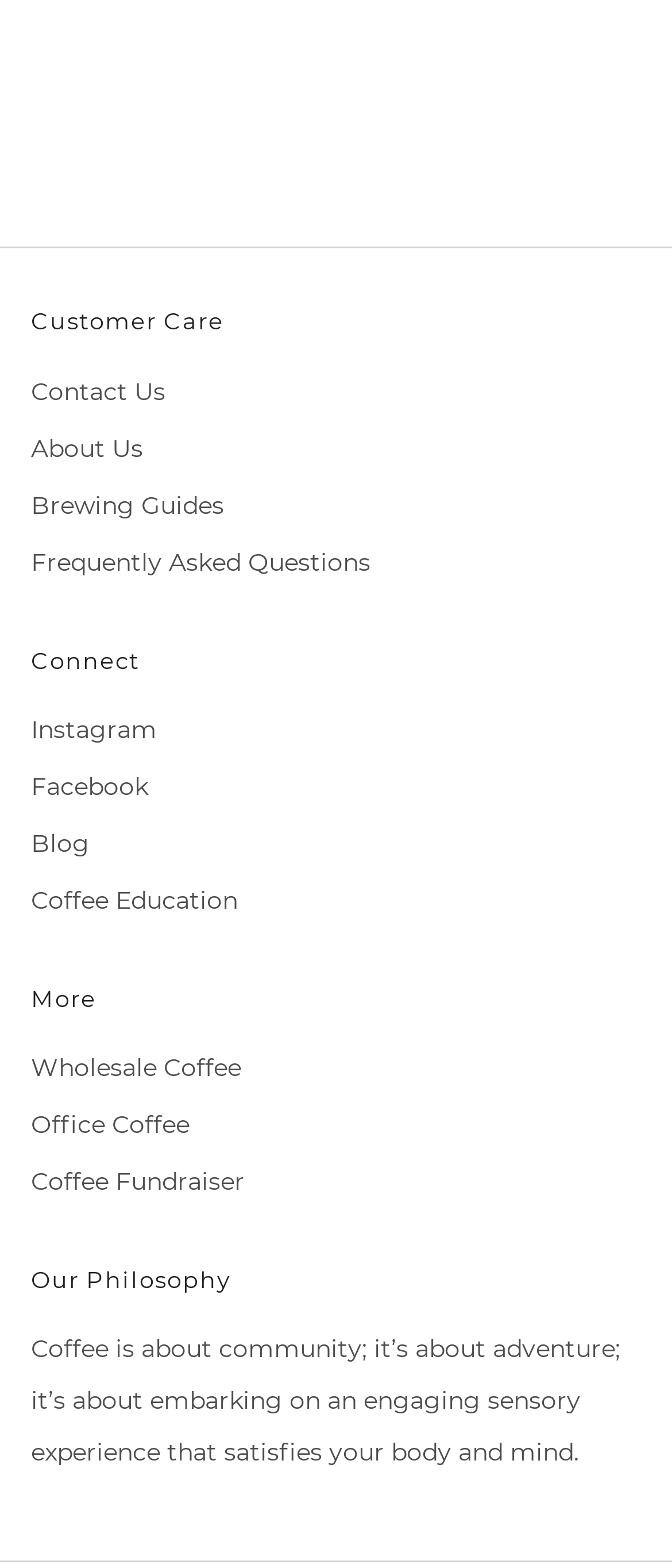Respond with a single word or phrase for the following question: 
How many links are under 'Connect'?

4